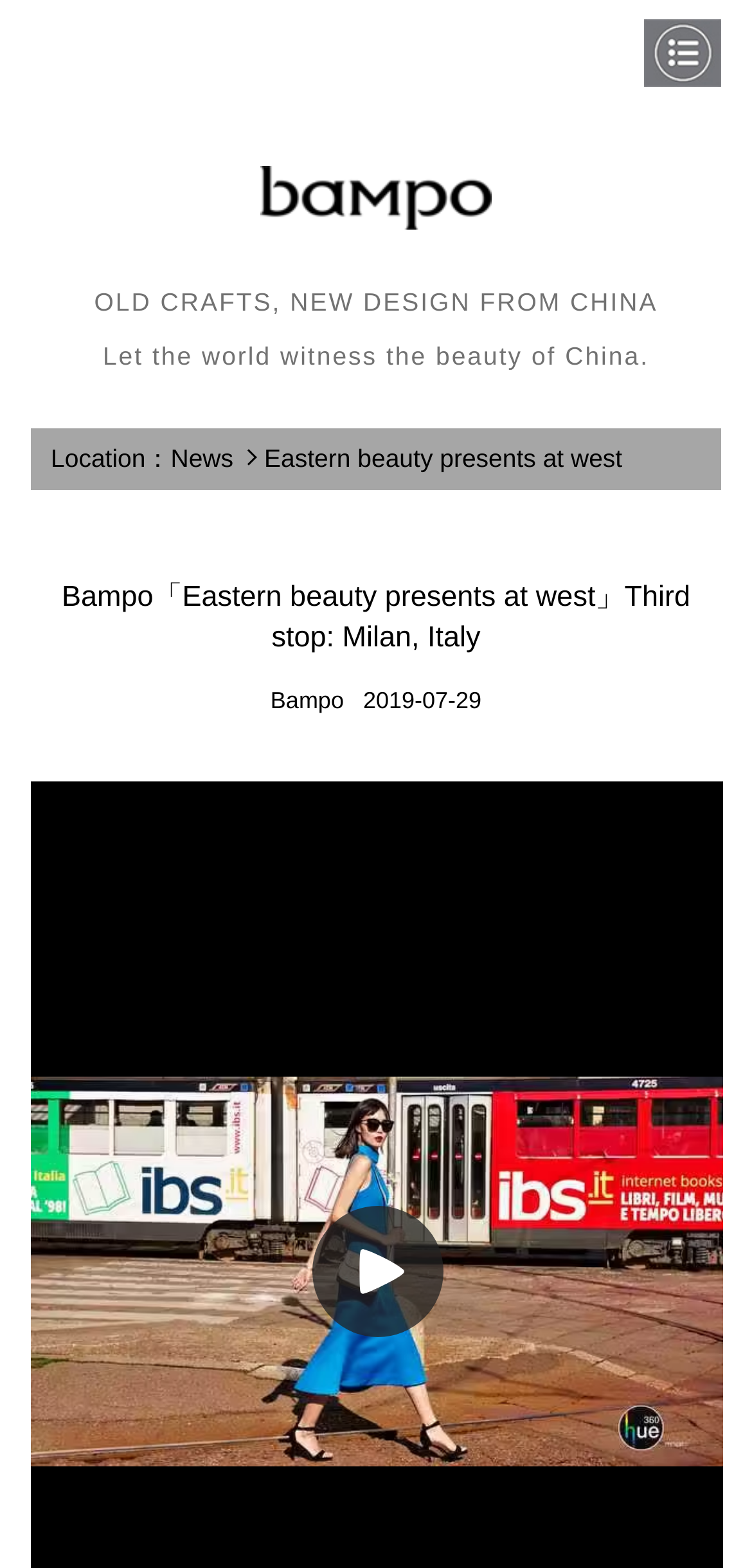What is the theme of the event?
Based on the visual, give a brief answer using one word or a short phrase.

OLD CRAFTS, NEW DESIGN FROM CHINA